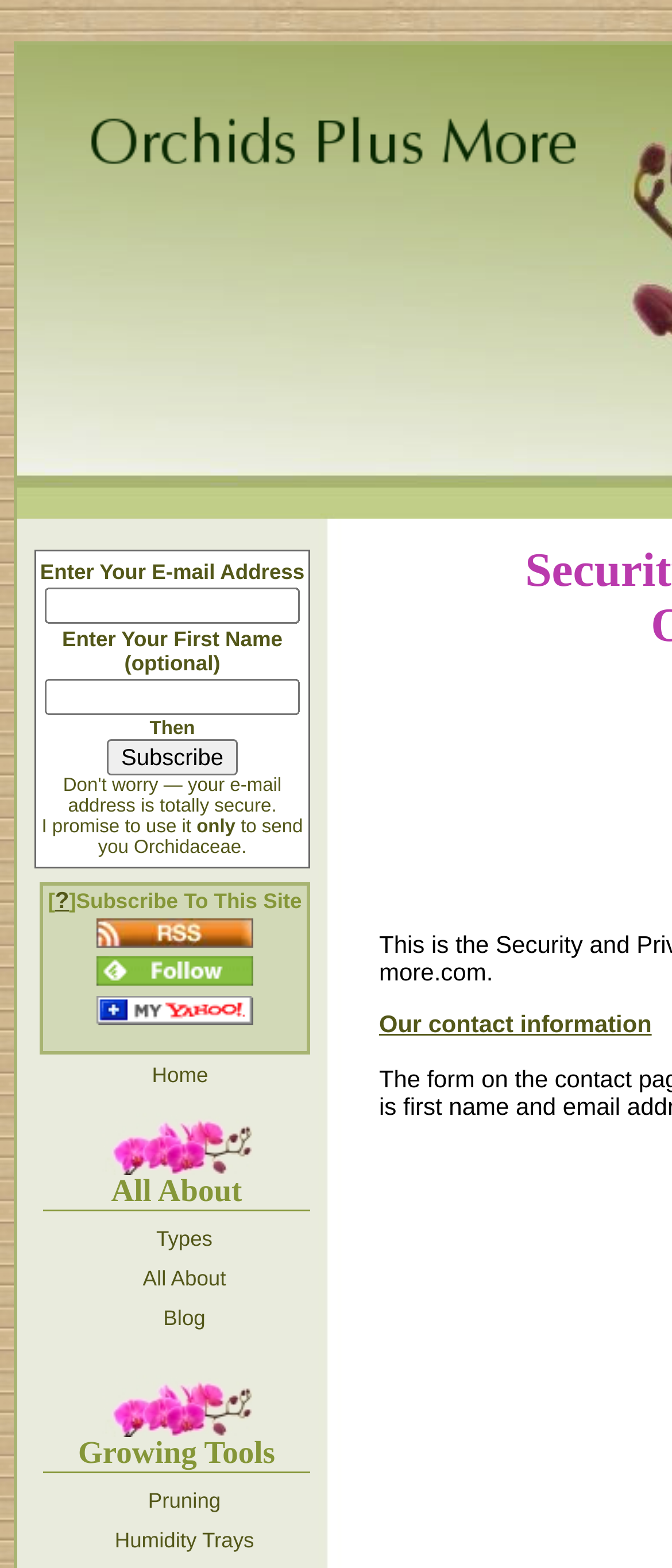Can you extract the headline from the webpage for me?

Security and Privacy Policy for
Orchids Plus More